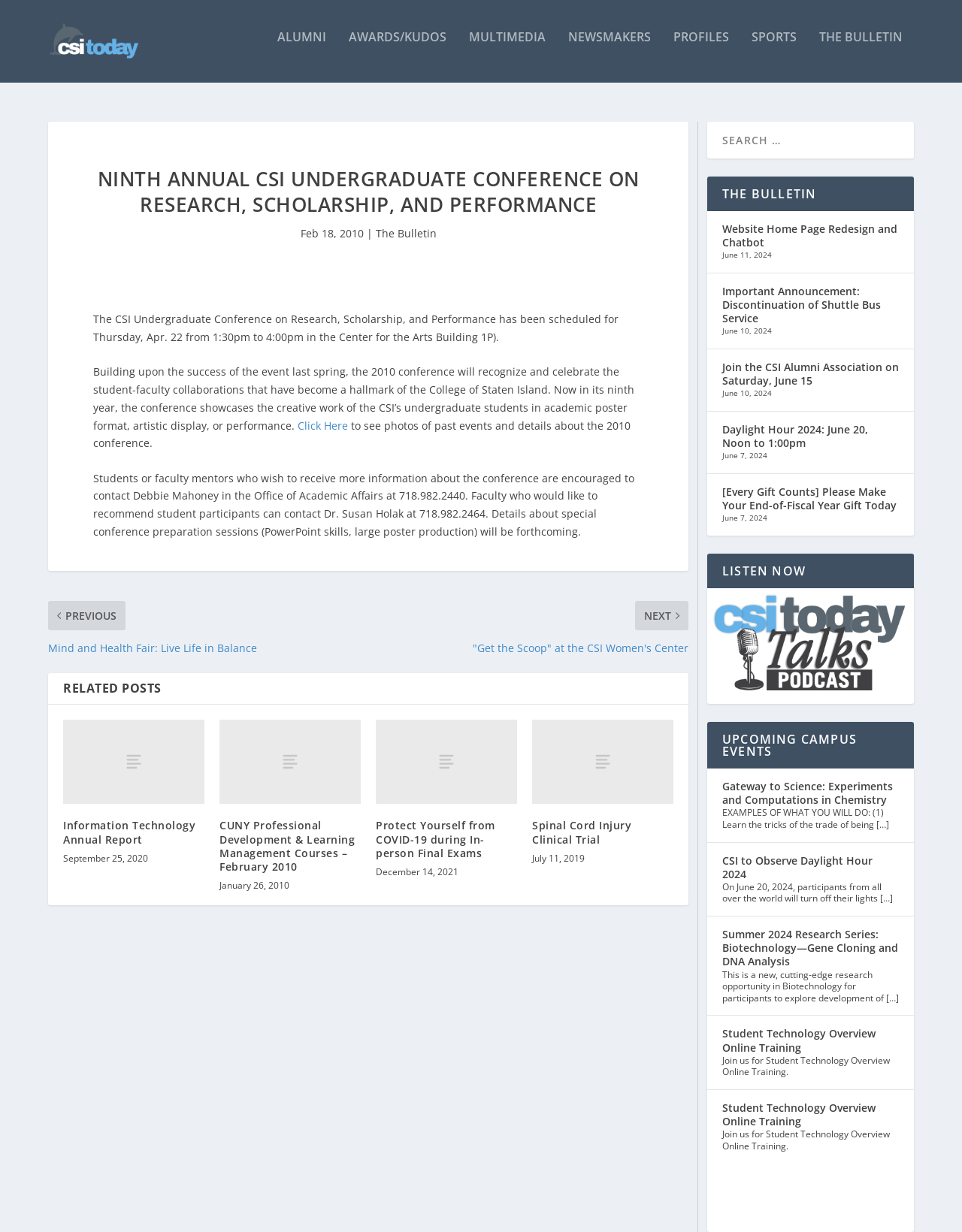What is the date of the CSI Undergraduate Conference on Research, Scholarship, and Performance?
Kindly offer a detailed explanation using the data available in the image.

The date of the conference can be found in the article section of the webpage, which states 'The CSI Undergraduate Conference on Research, Scholarship, and Performance has been scheduled for Thursday, Apr. 22 from 1:30pm to 4:00pm in the Center for the Arts Building 1P.'